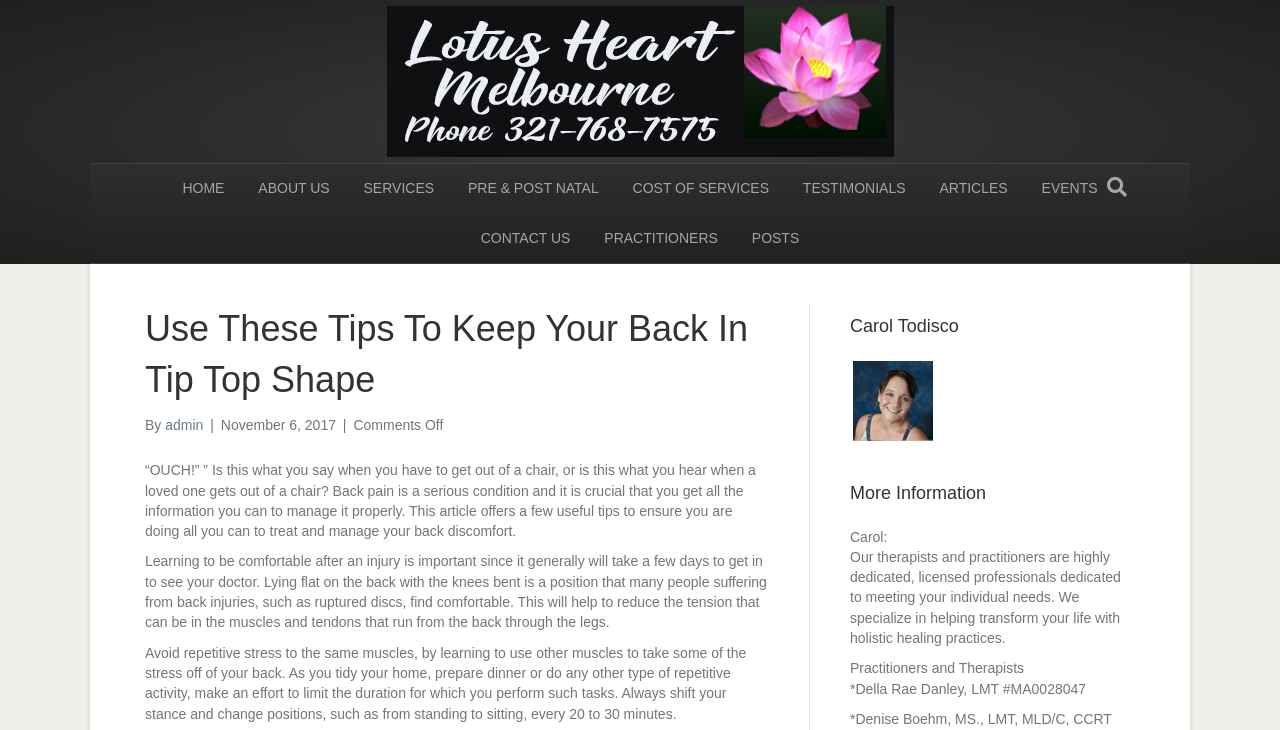Please identify the bounding box coordinates of the element's region that I should click in order to complete the following instruction: "View the 'SERVICES' page". The bounding box coordinates consist of four float numbers between 0 and 1, i.e., [left, top, right, bottom].

[0.272, 0.225, 0.351, 0.293]